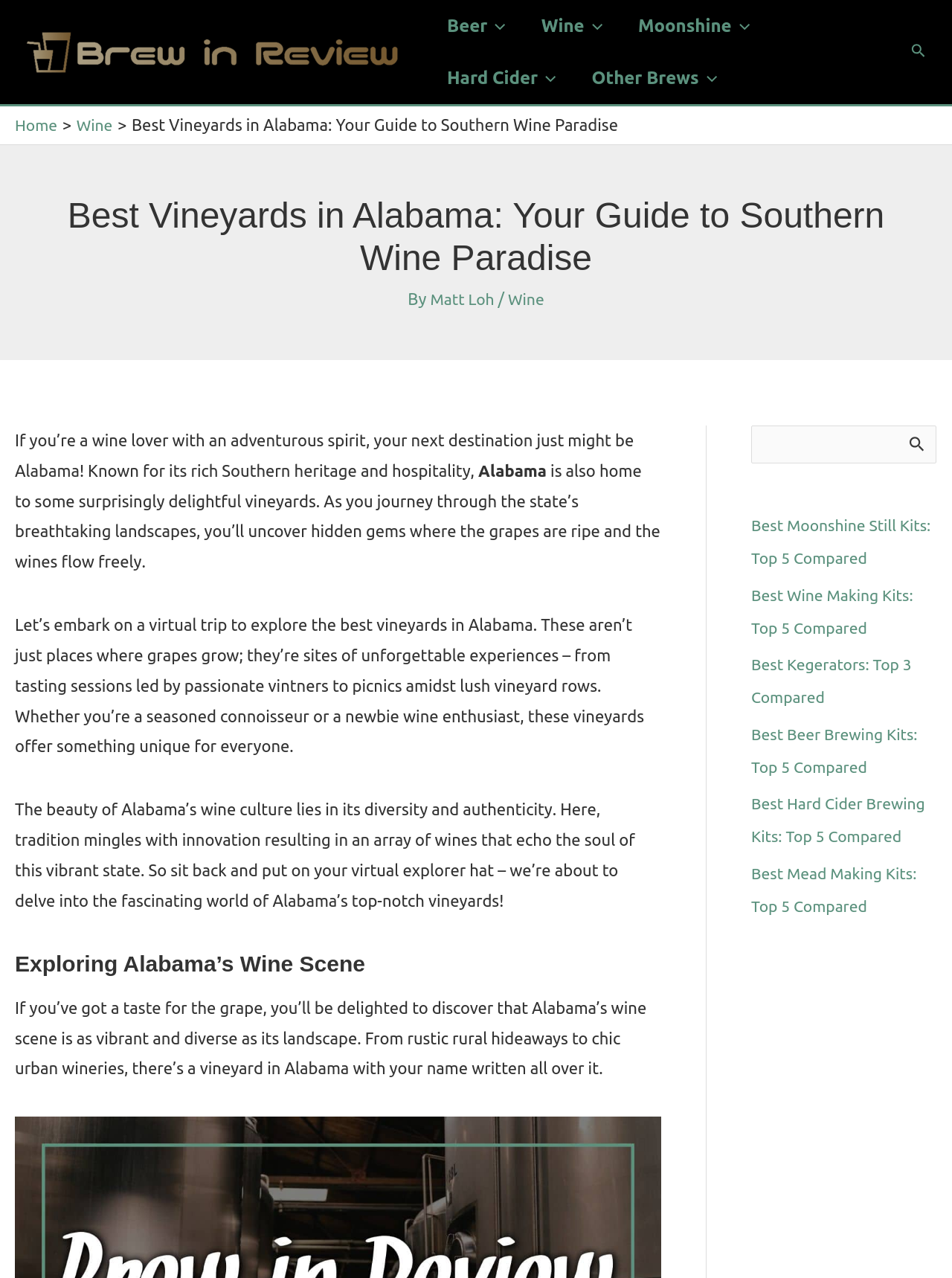Find and specify the bounding box coordinates that correspond to the clickable region for the instruction: "Search for something".

[0.789, 0.333, 0.984, 0.363]